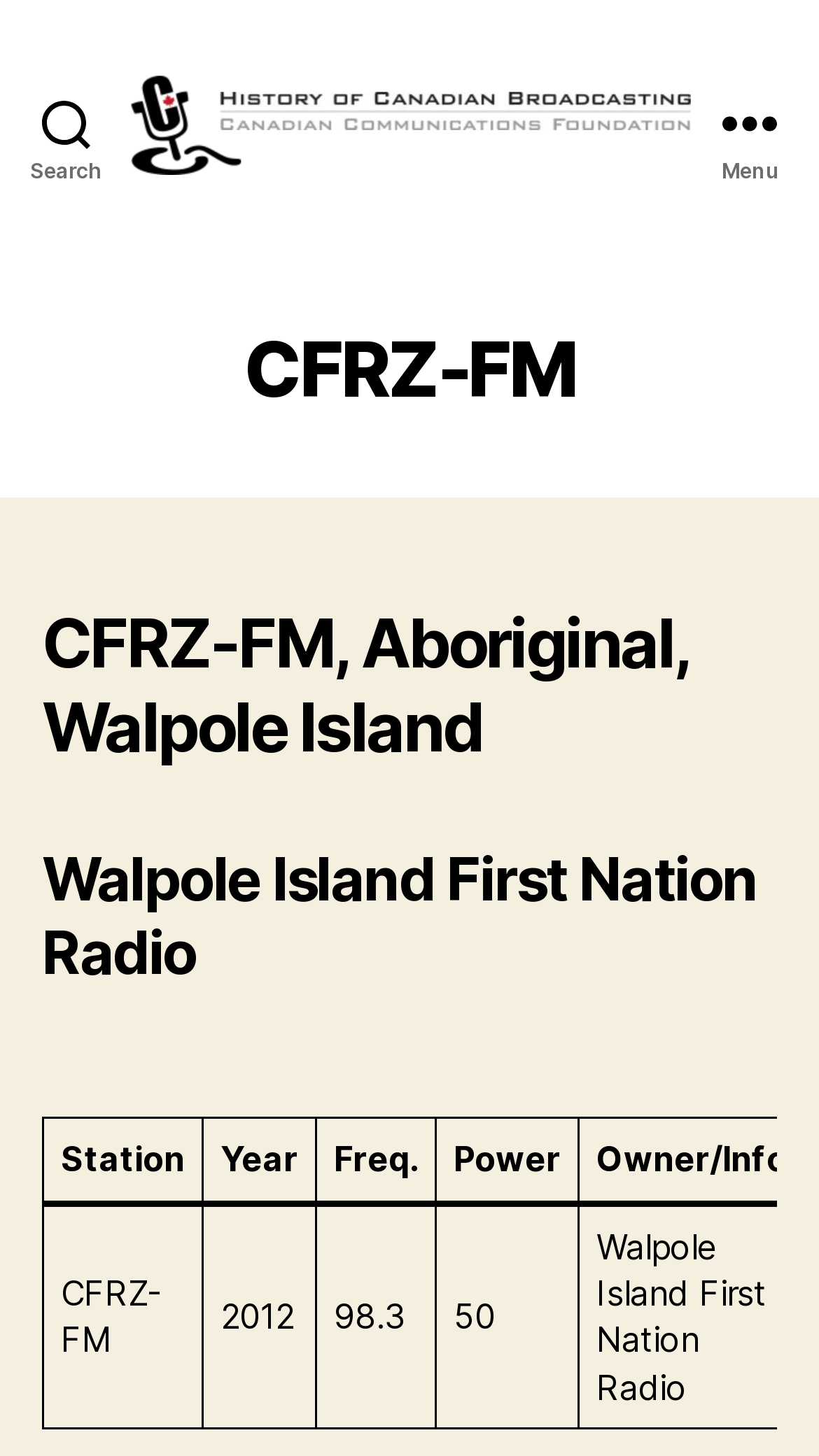Locate the UI element described as follows: "Menu". Return the bounding box coordinates as four float numbers between 0 and 1 in the order [left, top, right, bottom].

[0.831, 0.0, 1.0, 0.167]